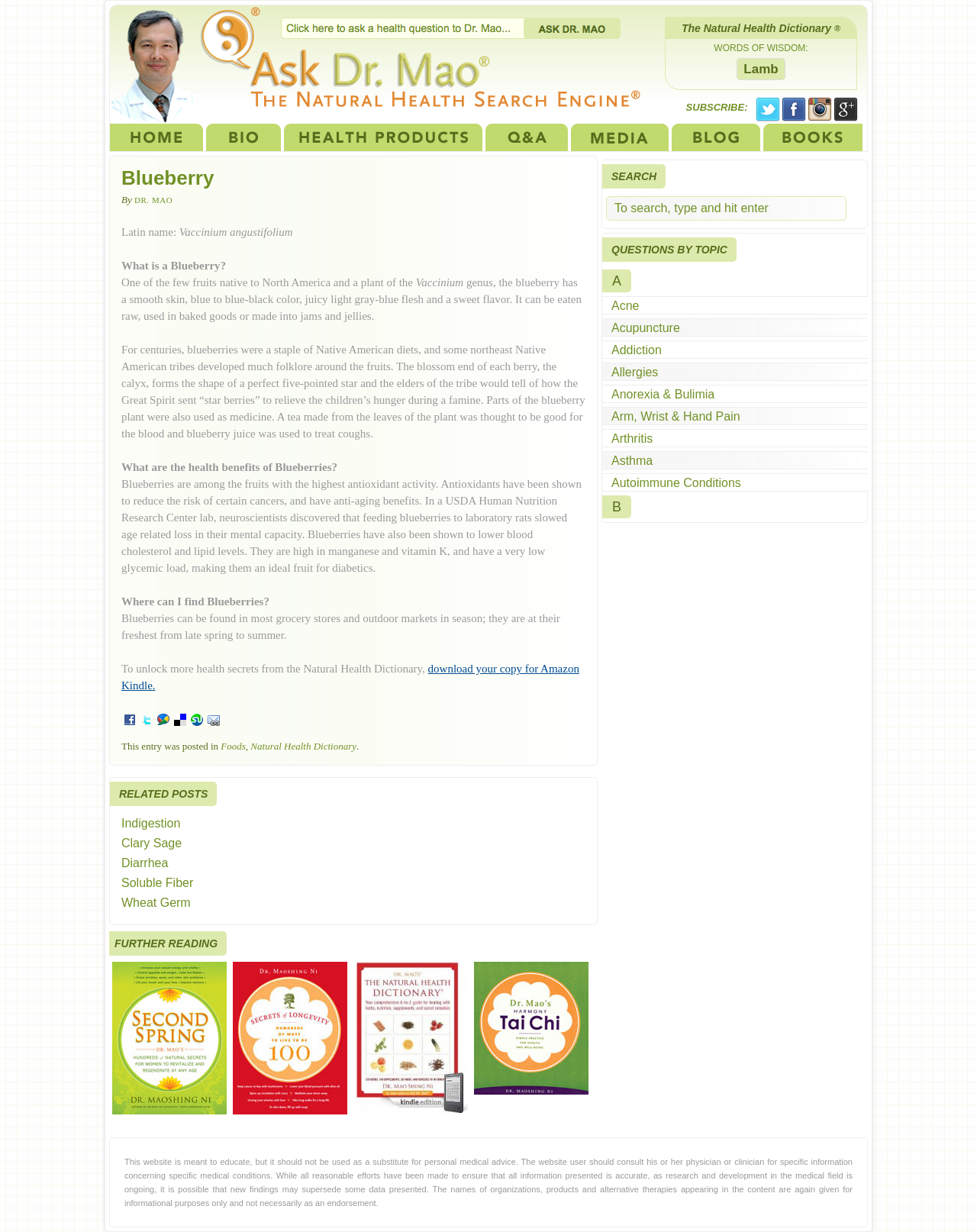Provide the bounding box coordinates of the section that needs to be clicked to accomplish the following instruction: "Follow us on Twitter."

[0.773, 0.079, 0.792, 0.094]